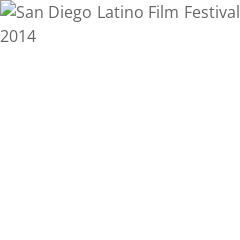What is the primary goal of the 2014 San Diego Latino Film Festival?
Answer the question in a detailed and comprehensive manner.

The caption explains that the festival aims to highlight the works and experiences of Latino filmmakers and artists. This suggests that the primary goal of the festival is to provide a platform for Latino creatives to showcase their work and share their experiences with a wider audience.